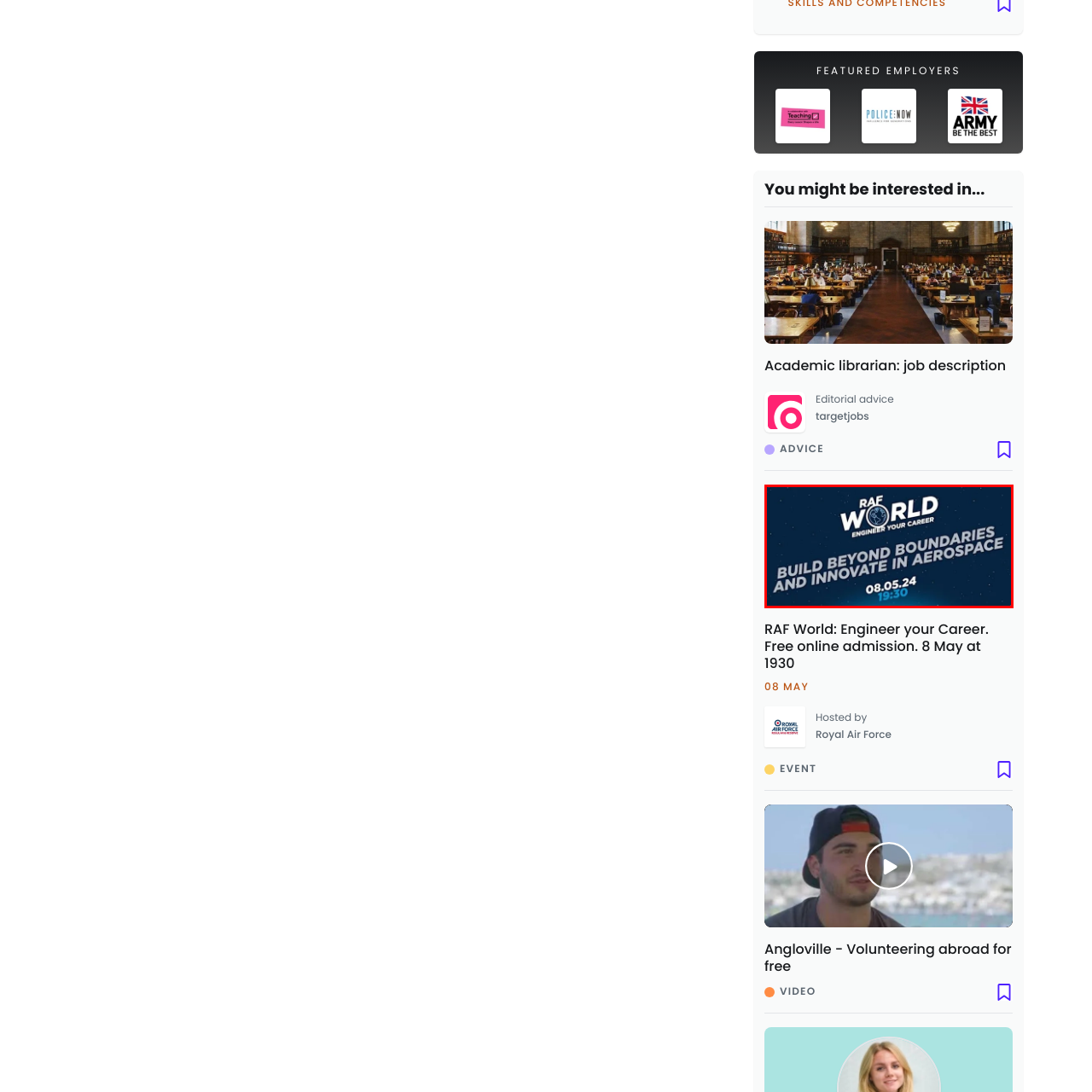What time does the event start?  
Please examine the image enclosed within the red bounding box and provide a thorough answer based on what you observe in the image.

The start time of the event can be found in the caption, which mentions that the event starts at 19:30.